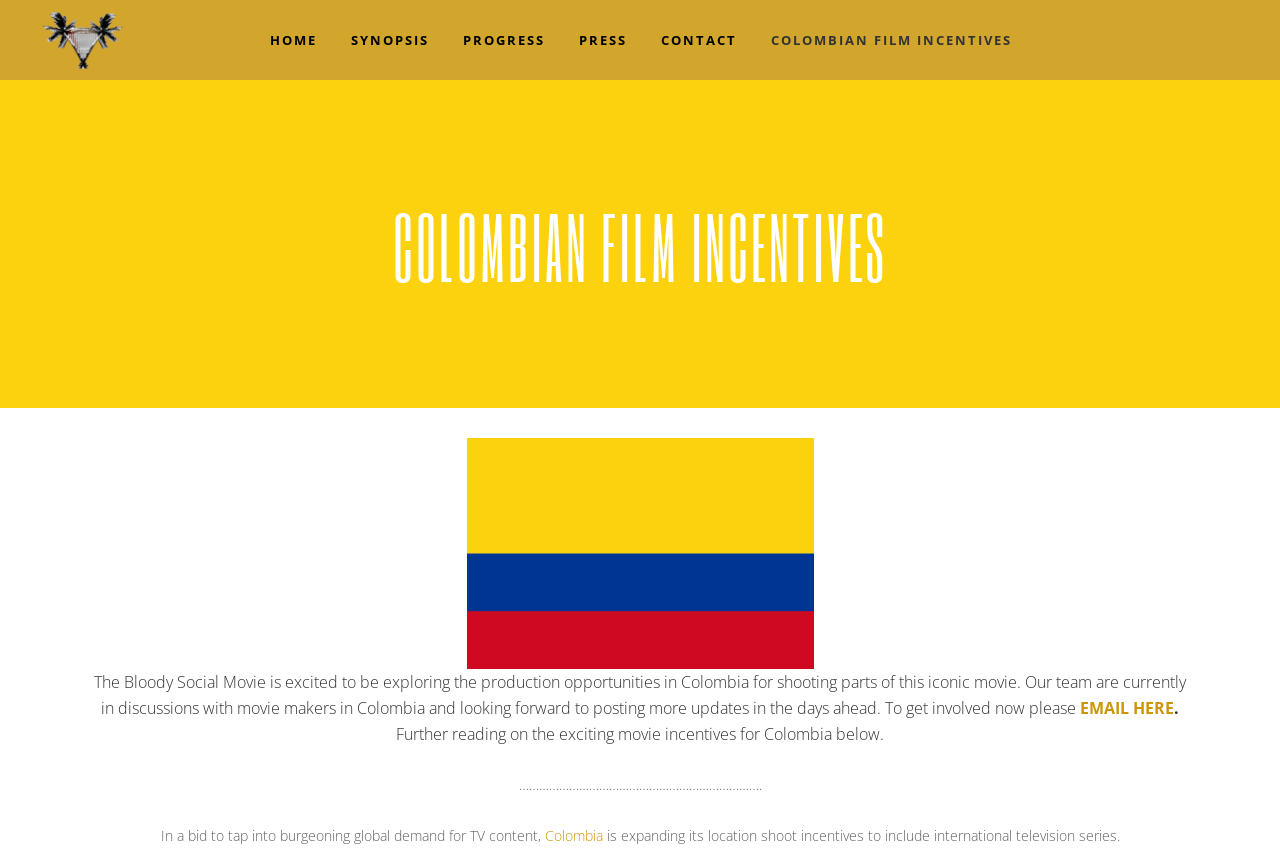Using the details from the image, please elaborate on the following question: What is the topic of the further reading section?

The question is asking about the topic of the further reading section. By reading the static text on the webpage, we can find the sentence 'Further reading on the exciting movie incentives for Colombia below.' From this sentence, we can infer that the topic of the further reading section is movie incentives for Colombia.